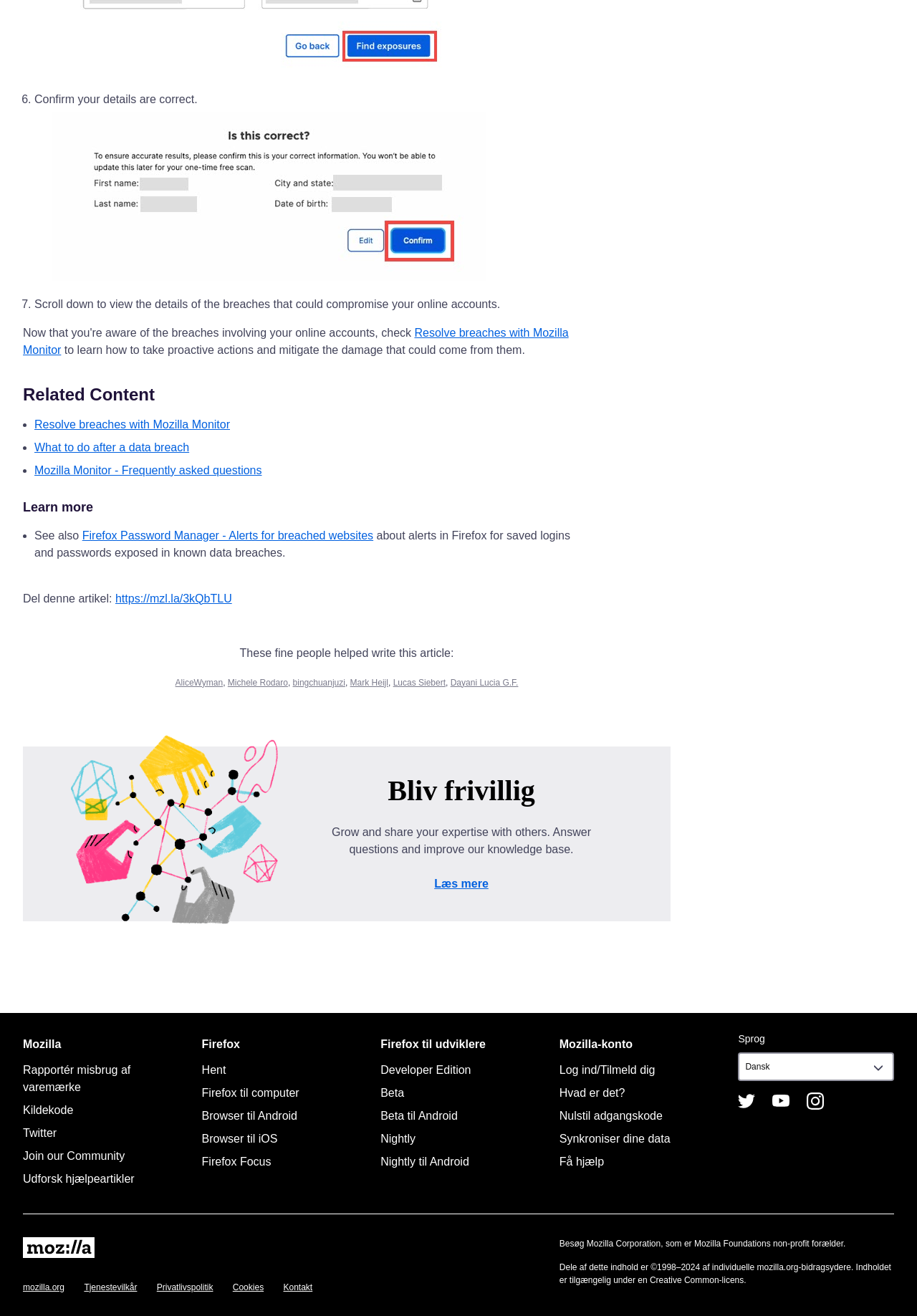Using the provided element description: "Developer Edition", identify the bounding box coordinates. The coordinates should be four floats between 0 and 1 in the order [left, top, right, bottom].

[0.415, 0.808, 0.514, 0.817]